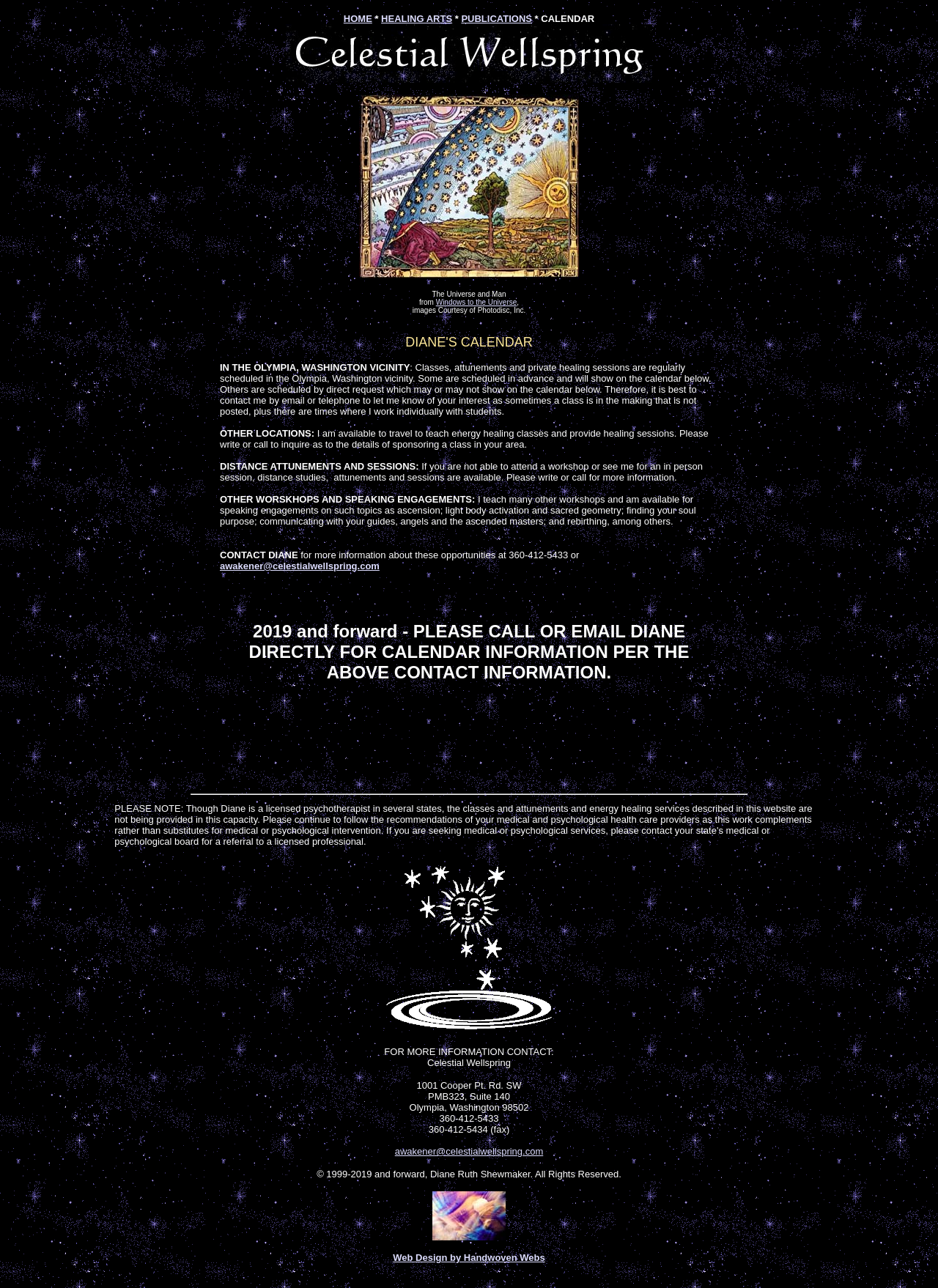Specify the bounding box coordinates of the region I need to click to perform the following instruction: "Contact Diane via email". The coordinates must be four float numbers in the range of 0 to 1, i.e., [left, top, right, bottom].

[0.234, 0.435, 0.405, 0.444]